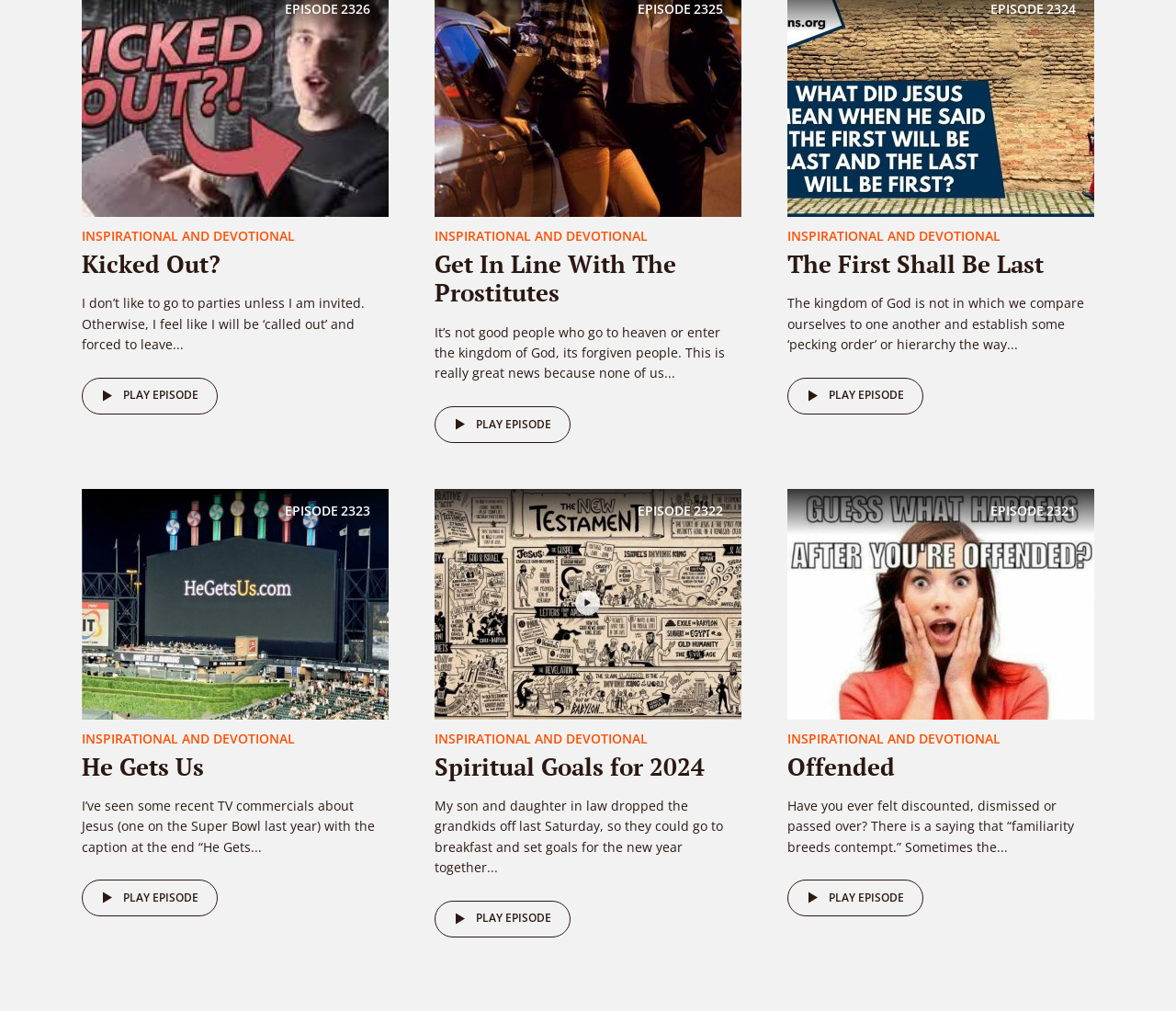How are the episodes organized on this webpage?
Answer the question with a single word or phrase by looking at the picture.

In a grid or list format